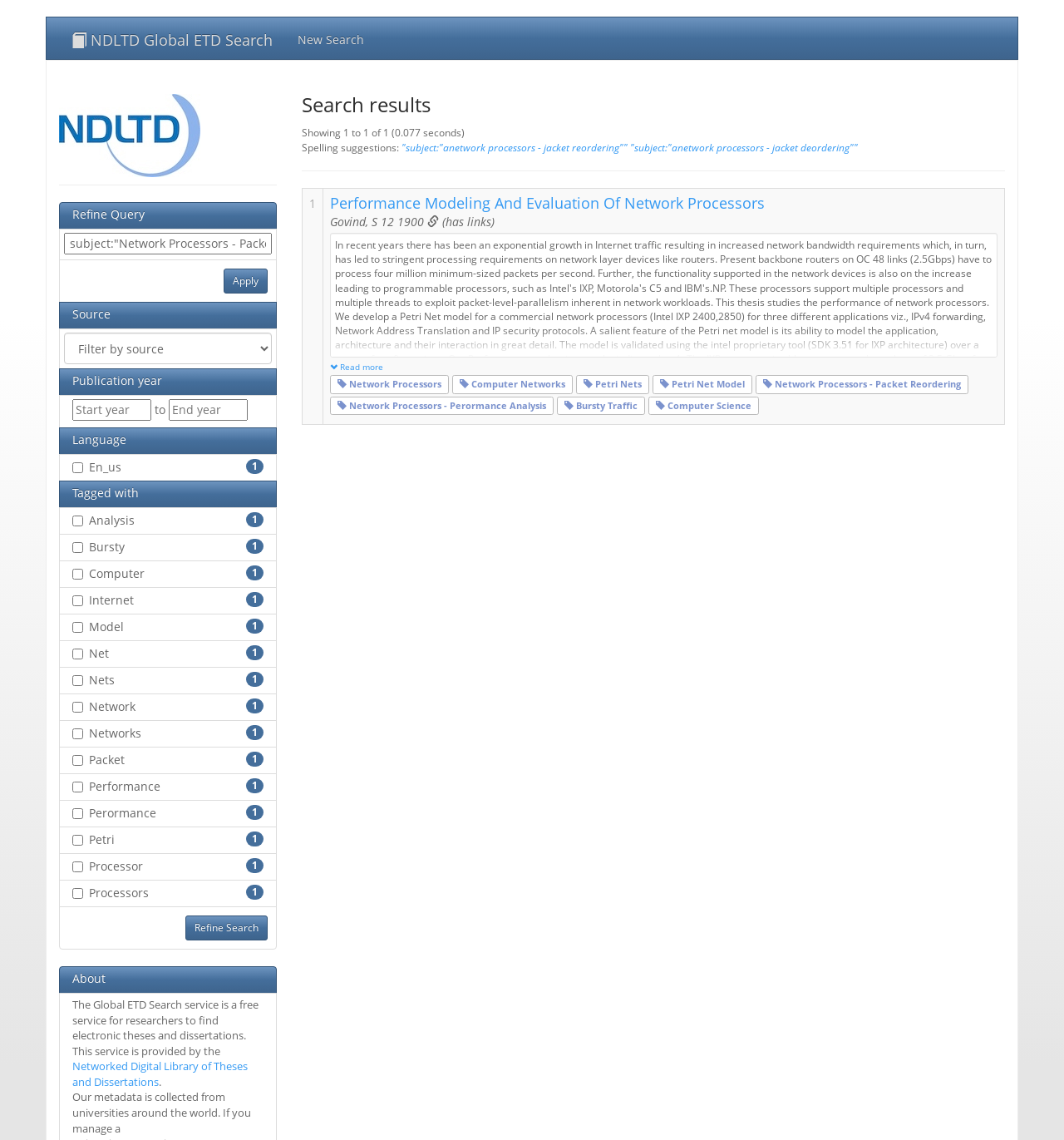Find the bounding box coordinates for the UI element whose description is: "parent_node: to name="year_start" placeholder="Start year"". The coordinates should be four float numbers between 0 and 1, in the format [left, top, right, bottom].

[0.068, 0.35, 0.142, 0.369]